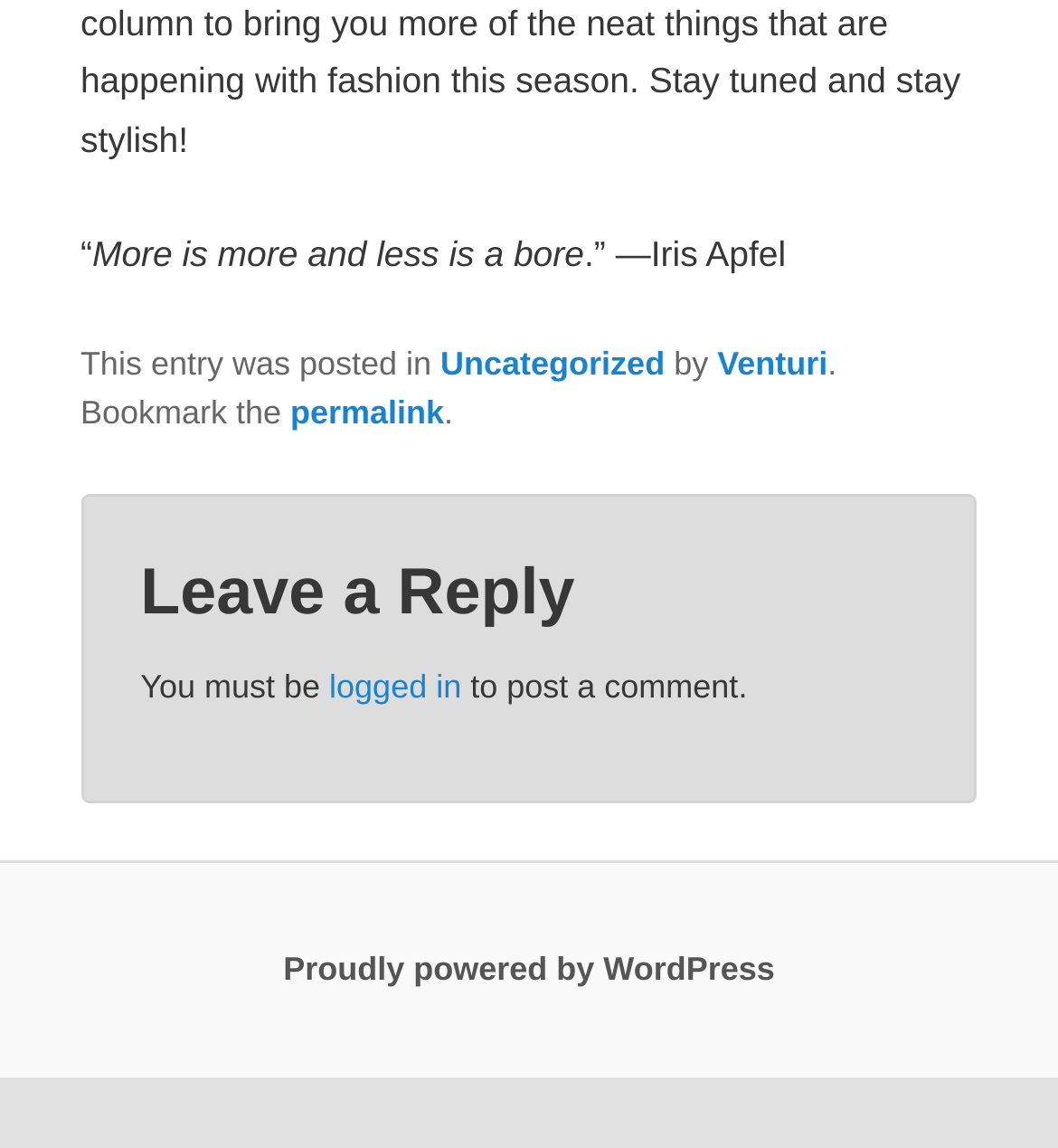Please provide a short answer using a single word or phrase for the question:
What platform powers the website?

WordPress